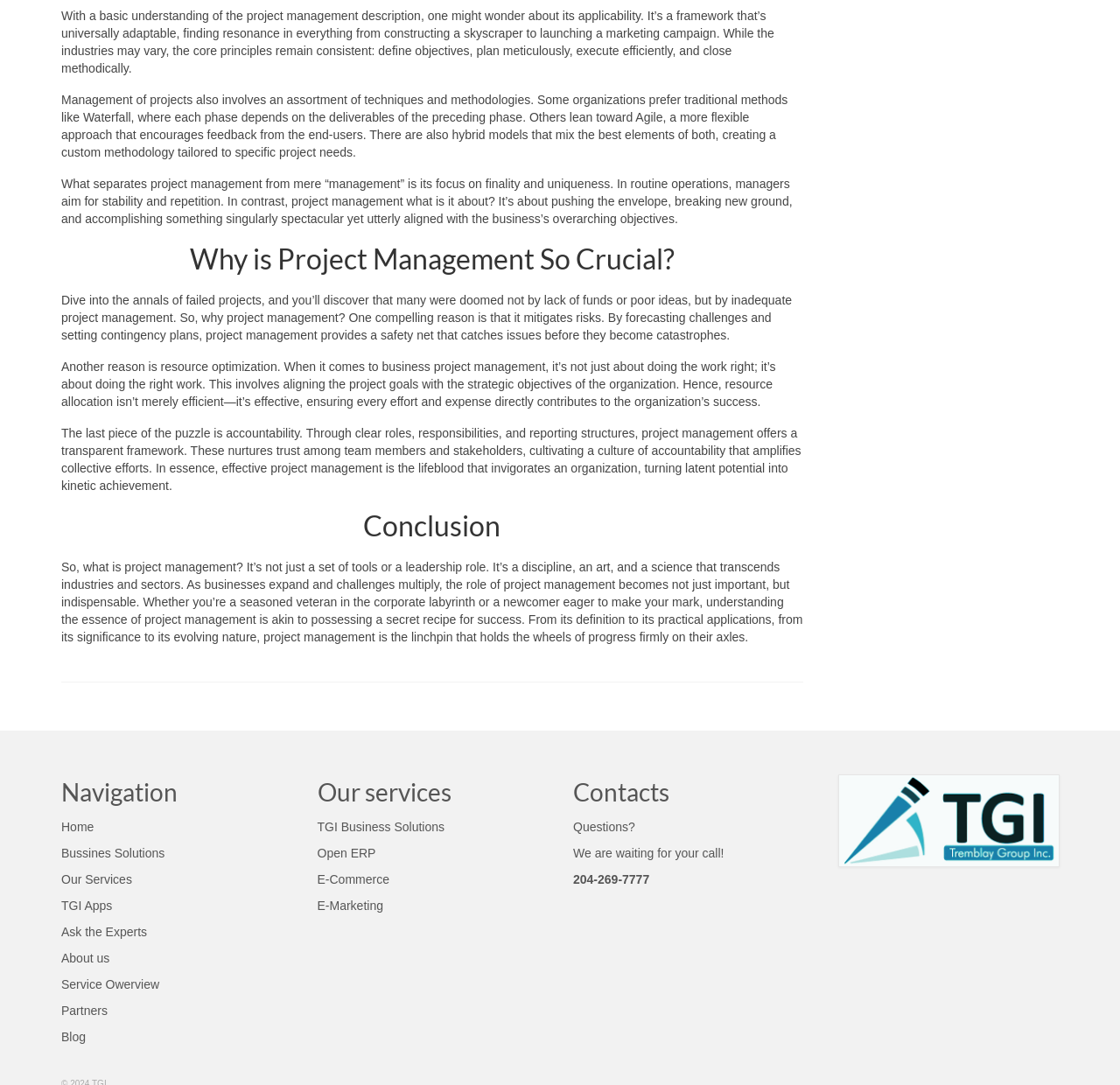What is the relationship between project management and business objectives?
Based on the image, answer the question in a detailed manner.

The webpage highlights the connection between project management and business objectives, stating that project management involves aligning project goals with the strategic objectives of the organization. This is evident in the text 'This involves aligning the project goals with the strategic objectives of the organization.'